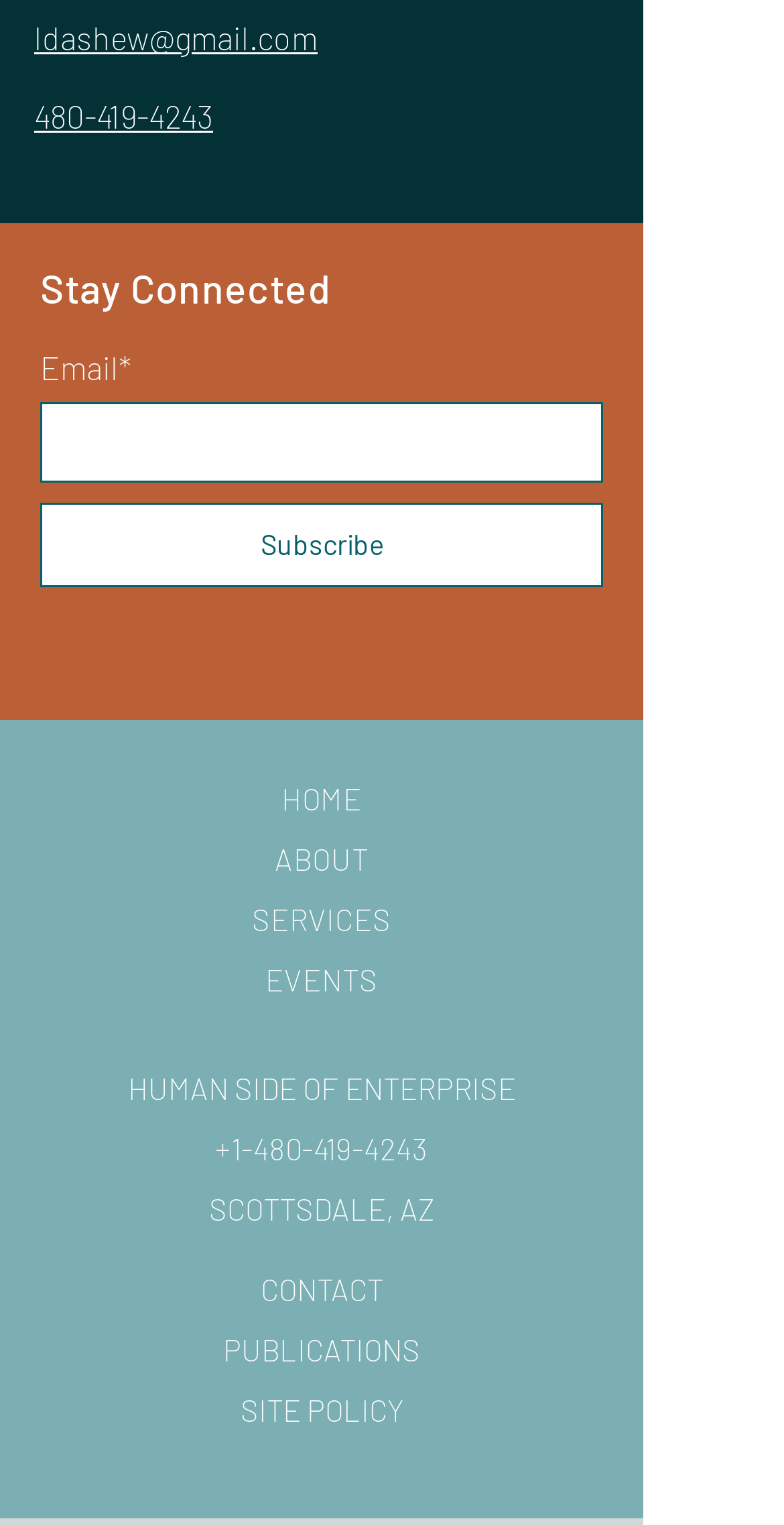Please provide the bounding box coordinates for the element that needs to be clicked to perform the following instruction: "Enter email address". The coordinates should be given as four float numbers between 0 and 1, i.e., [left, top, right, bottom].

[0.051, 0.264, 0.769, 0.316]